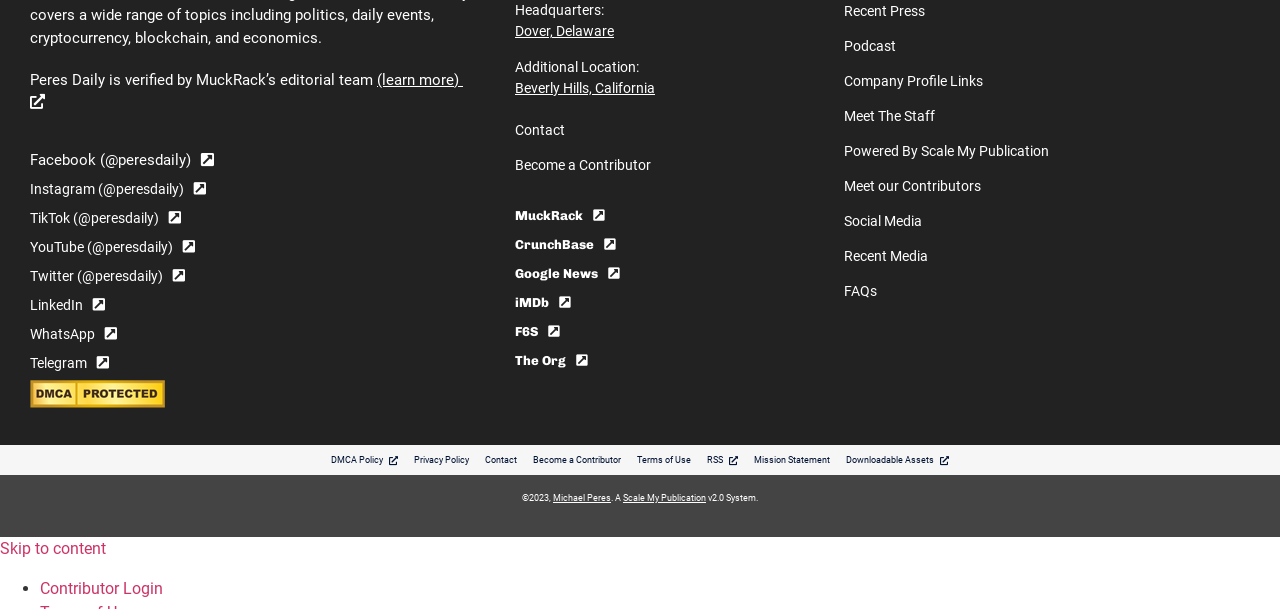Please find and report the bounding box coordinates of the element to click in order to perform the following action: "learn more about Peres Daily's verification". The coordinates should be expressed as four float numbers between 0 and 1, in the format [left, top, right, bottom].

[0.023, 0.116, 0.362, 0.183]